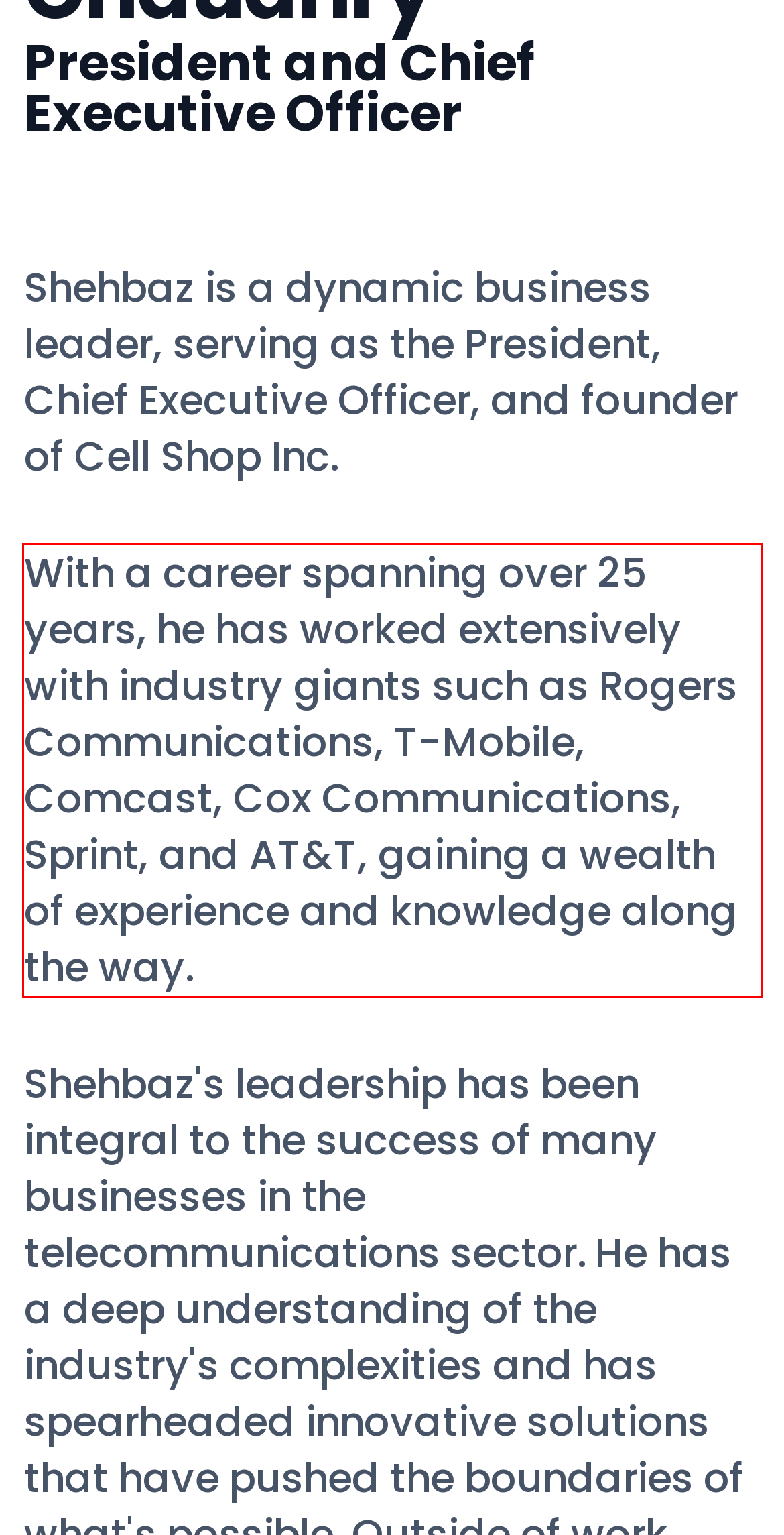Given a screenshot of a webpage containing a red rectangle bounding box, extract and provide the text content found within the red bounding box.

With a career spanning over 25 years, he has worked extensively with industry giants such as Rogers Communications, T-Mobile, Comcast, Cox Communications, Sprint, and AT&T, gaining a wealth of experience and knowledge along the way.